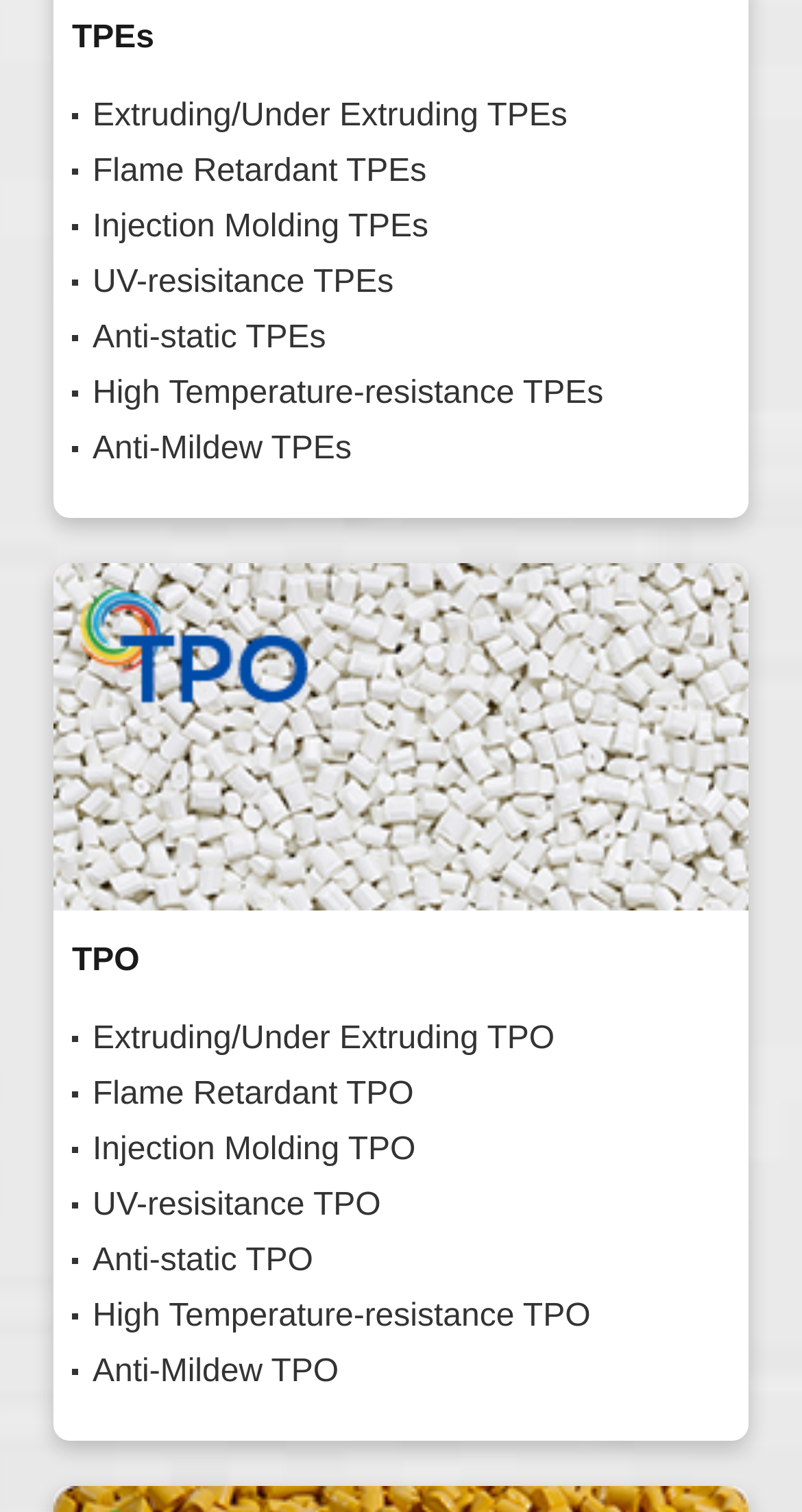Provide a one-word or short-phrase response to the question:
What is the last TPO link?

Anti-Mildew TPO